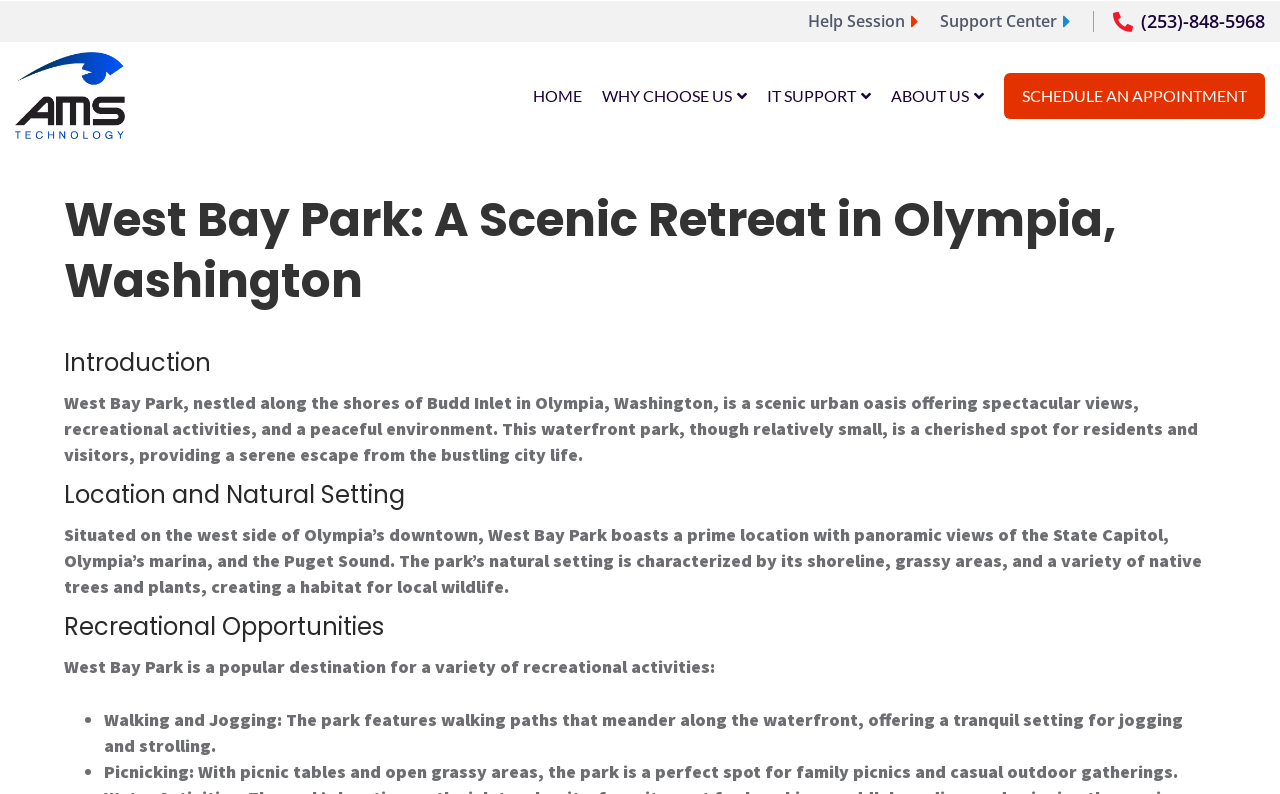Please examine the image and answer the question with a detailed explanation:
What is the natural setting of West Bay Park?

I found the answer by reading the text under the heading 'Location and Natural Setting' which describes the natural setting of the park, including its shoreline, grassy areas, and native trees and plants.